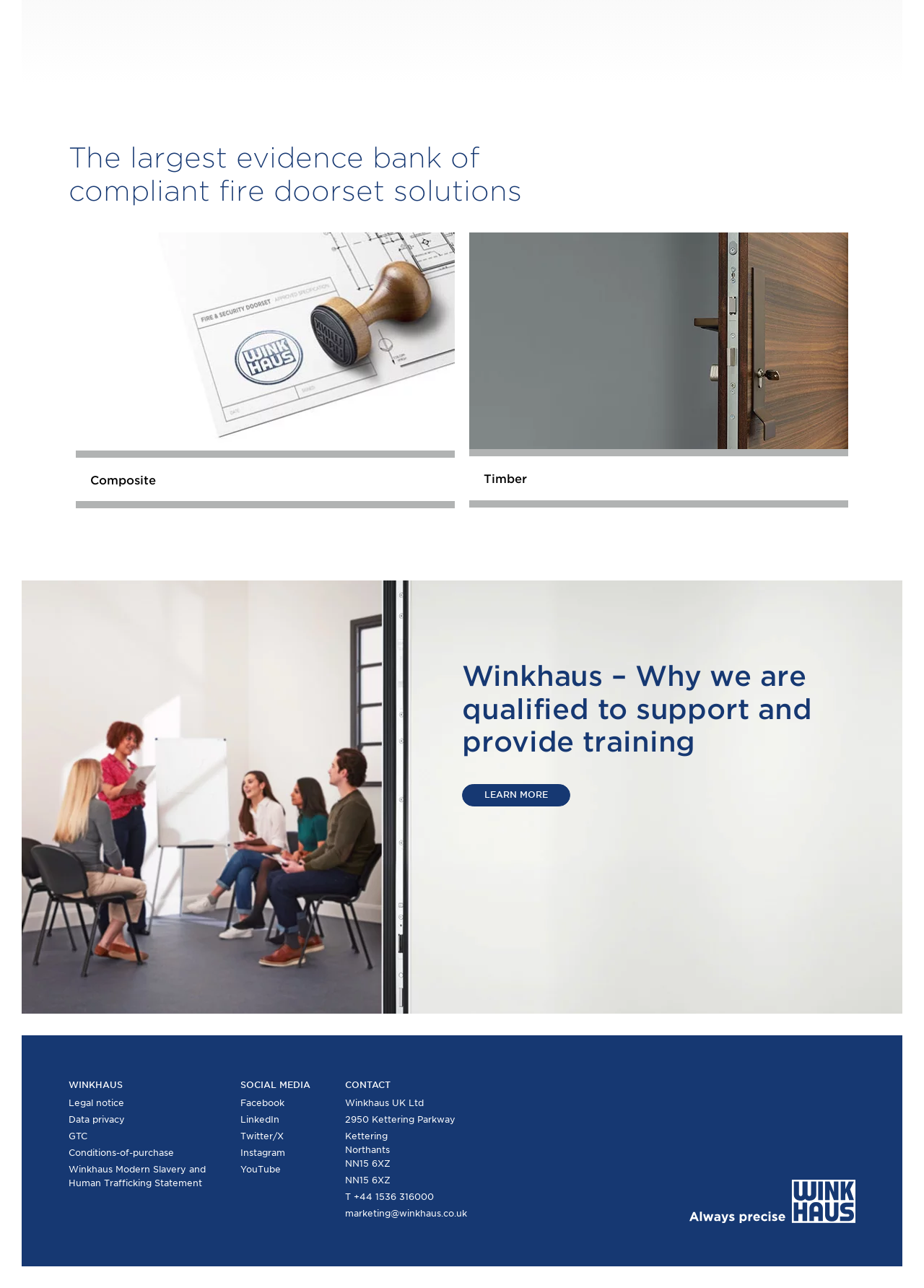Please predict the bounding box coordinates of the element's region where a click is necessary to complete the following instruction: "Go to the Legal notice page". The coordinates should be represented by four float numbers between 0 and 1, i.e., [left, top, right, bottom].

[0.074, 0.853, 0.134, 0.861]